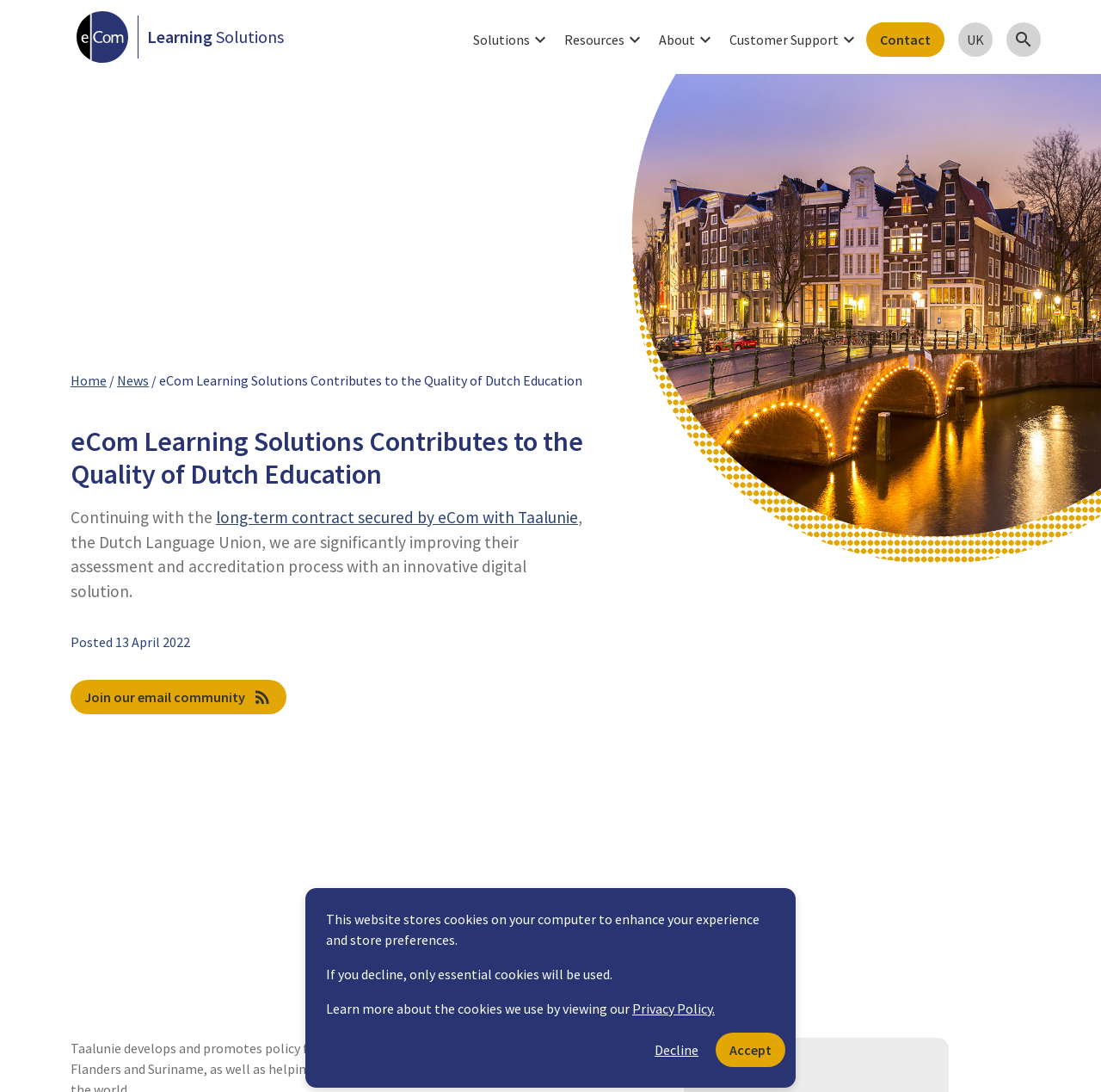What is the date of the news post?
Based on the screenshot, answer the question with a single word or phrase.

13 April 2022